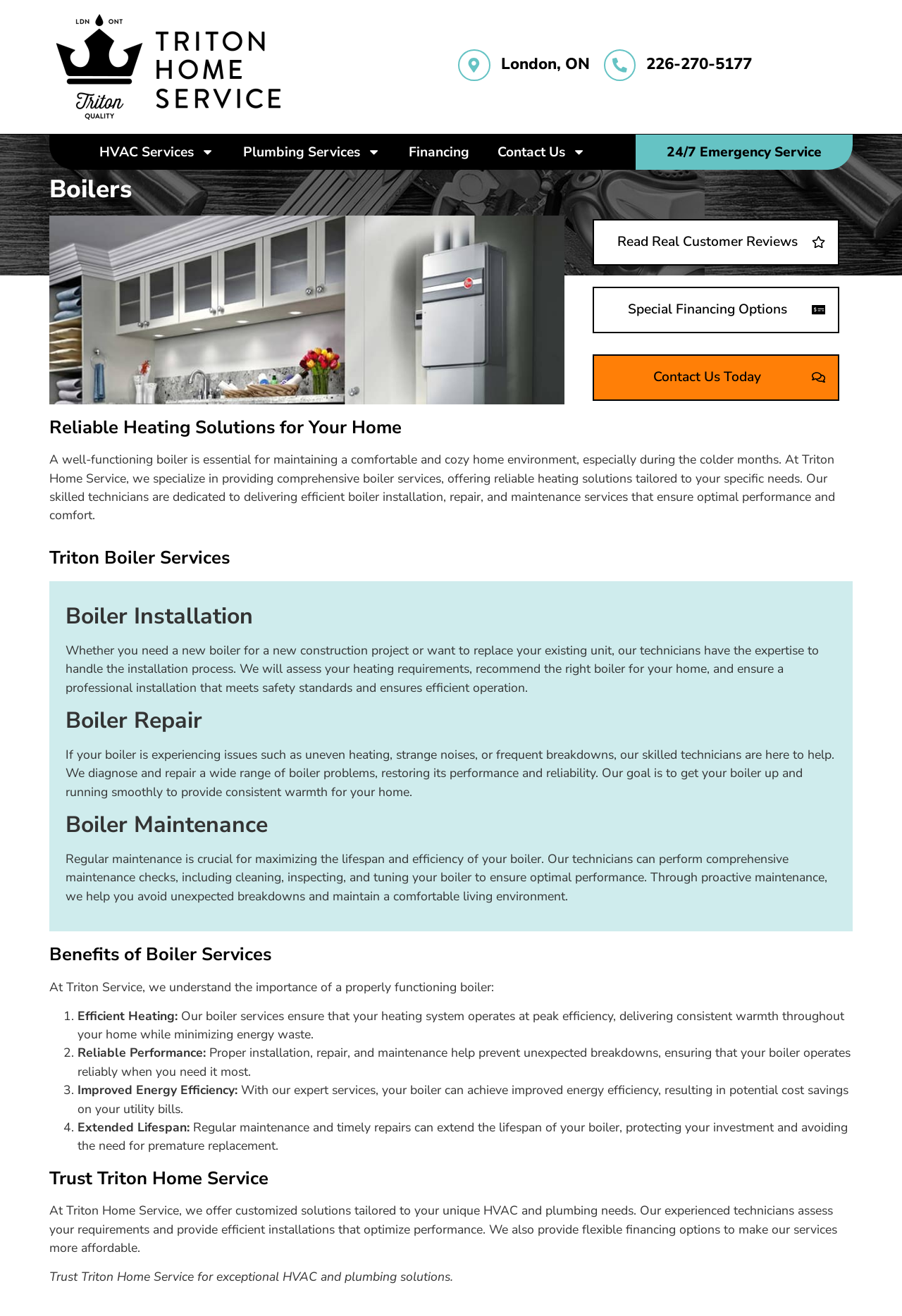Please determine the bounding box coordinates of the area that needs to be clicked to complete this task: 'Click the logo for Triton Home Service'. The coordinates must be four float numbers between 0 and 1, formatted as [left, top, right, bottom].

[0.062, 0.011, 0.312, 0.091]